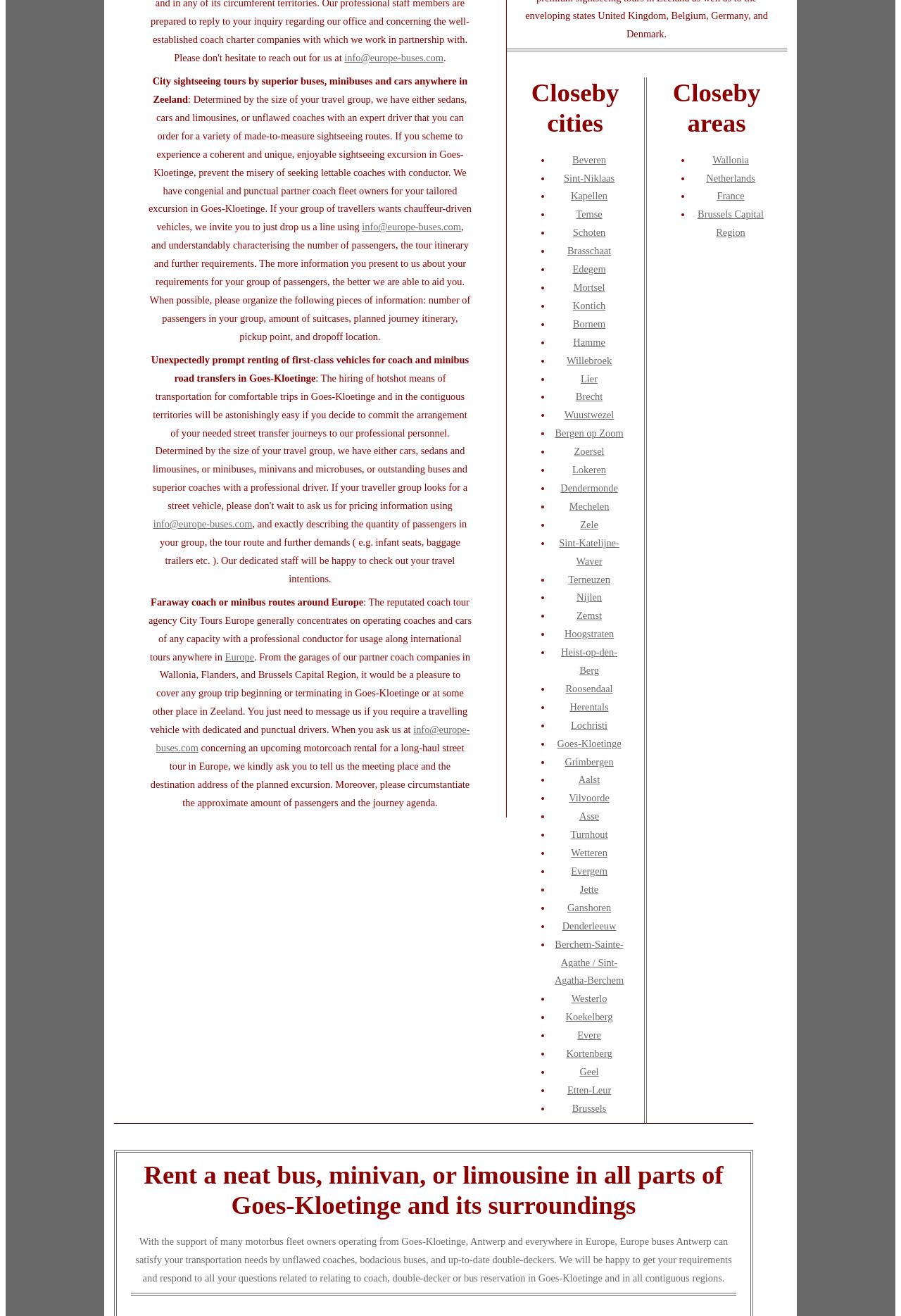What is the focus of City Tours Europe?
Please craft a detailed and exhaustive response to the question.

City Tours Europe focuses on operating coaches and cars of any capacity with a professional conductor for usage along international tours anywhere in Europe, as mentioned in the section where it says 'The reputated coach tour agency City Tours Europe generally concentrates on operating coaches and cars of any capacity with a professional conductor for usage along international tours anywhere in Europe'.